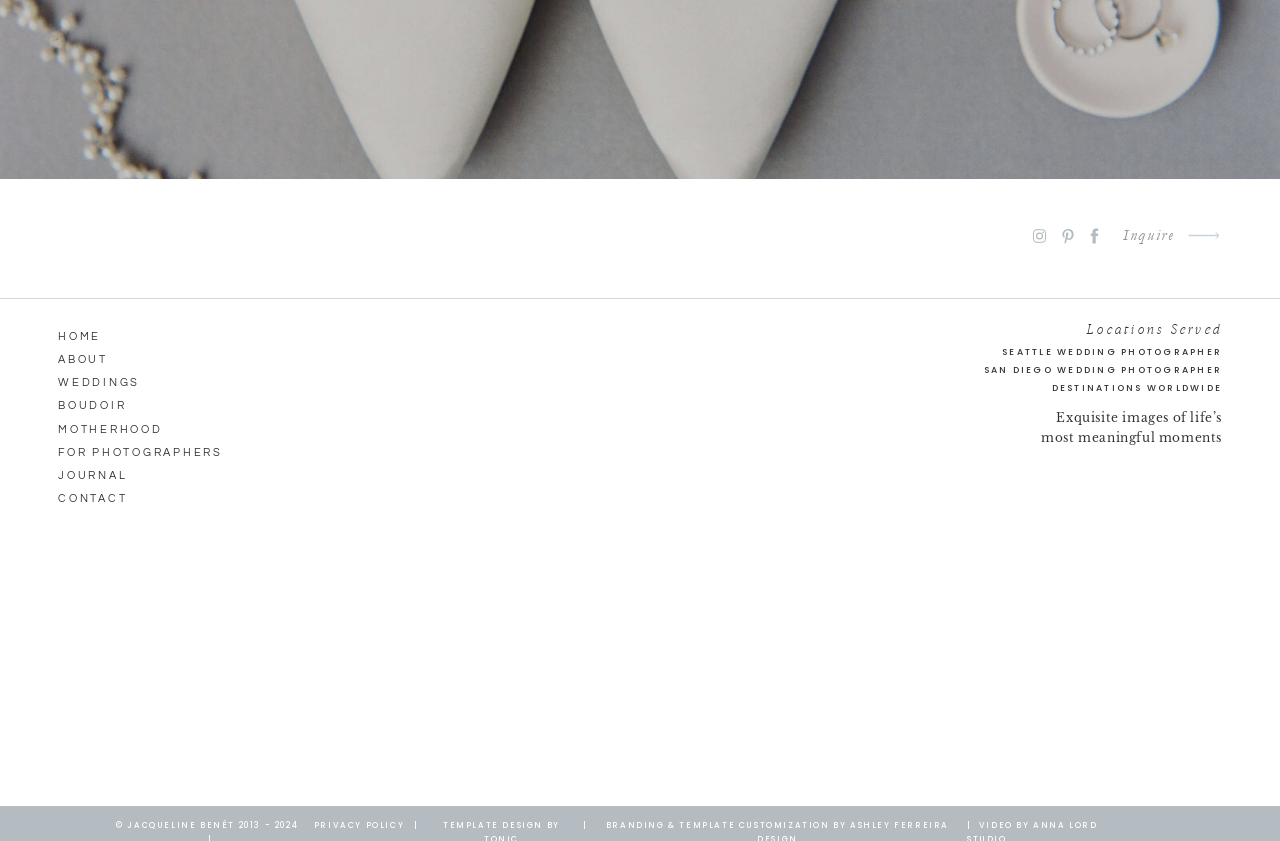Find and indicate the bounding box coordinates of the region you should select to follow the given instruction: "Inquire about the service".

[0.87, 0.265, 0.922, 0.297]